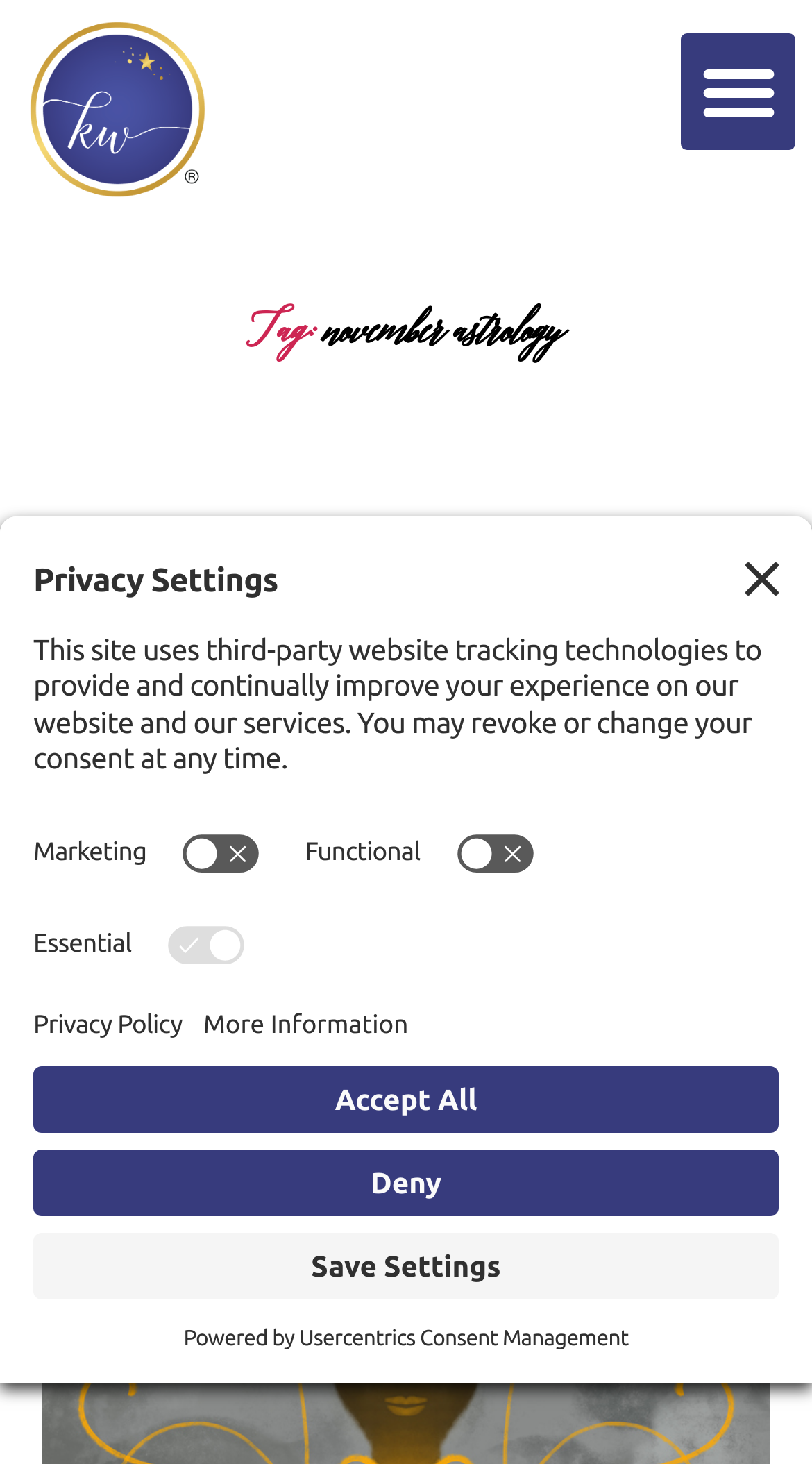Explain the contents of the webpage comprehensively.

This webpage is titled "November Astrology Archives - Kim Woods" and appears to be a blog or article page. At the top left, there is a link, and on the top right, there is a menu toggle button. Below the menu toggle button, there is a header section with a heading that reads "Tag: november astrology". 

Underneath the header section, there are two links, "ASTROLOGY FORECASTS" and "ORACLE", which are positioned side by side. Below these links, there is a heading that reads "November 2022: 3 powerful ways to heal your ability to trust your heart", followed by a link with the same title. 

To the right of the heading, there is a byline that reads "By Kim Woods" and a date "October 31, 2022". Below the byline, there is a link that reads "No Comments on November 2022: 3 powerful ways to heal your ability to trust your heart". 

At the bottom left of the page, there is a button that reads "Open Privacy Settings". When clicked, it opens a dialog box titled "Privacy Settings" that takes up most of the page. The dialog box contains a heading, a close button, and several sections related to privacy settings, including marketing, functional, and essential options. There are also buttons to open the privacy policy, save settings, deny, and accept all. 

At the very bottom of the page, there is a line of text that reads "Powered by Usercentrics Consent Management".